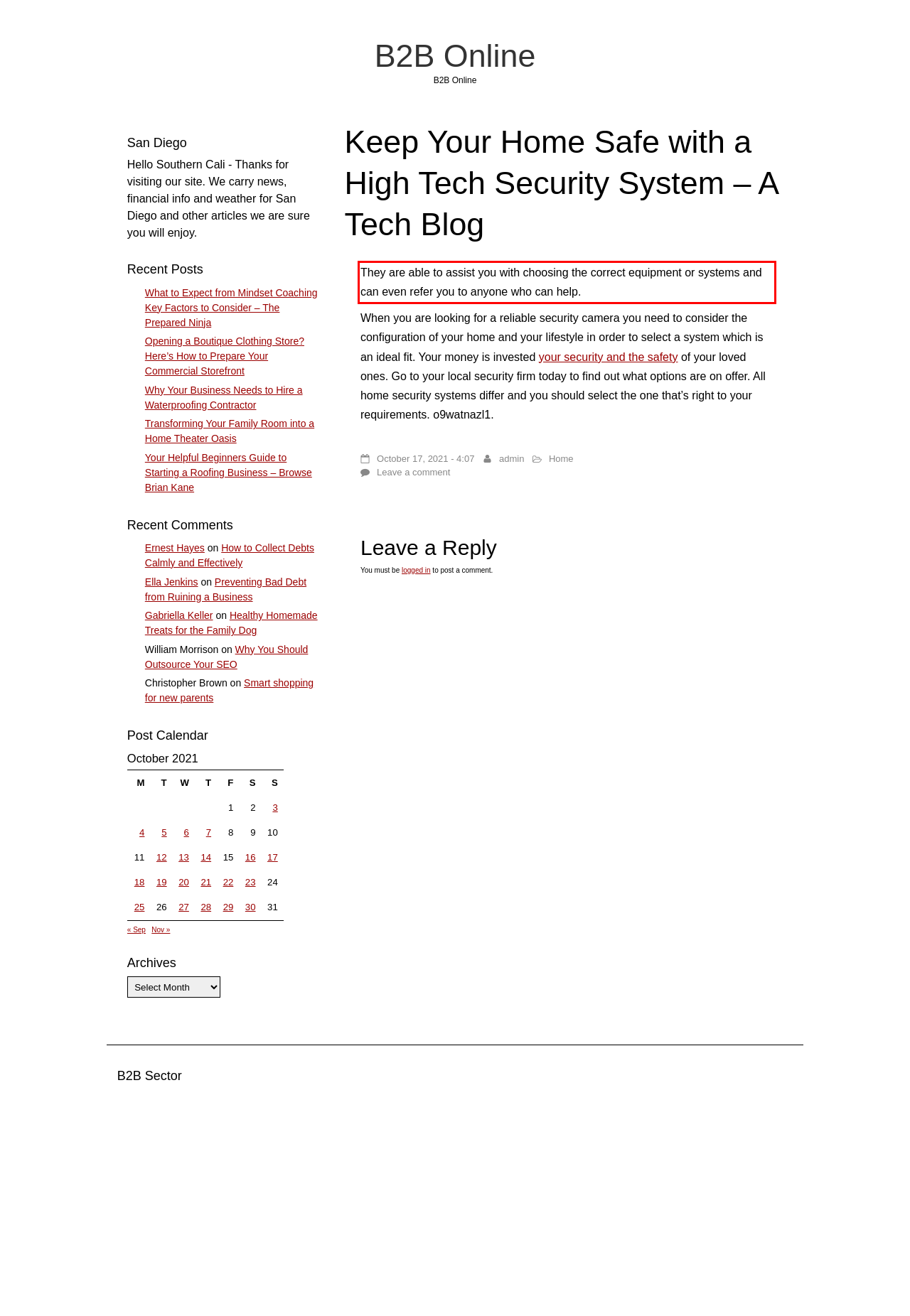You are provided with a screenshot of a webpage containing a red bounding box. Please extract the text enclosed by this red bounding box.

They are able to assist you with choosing the correct equipment or systems and can even refer you to anyone who can help.